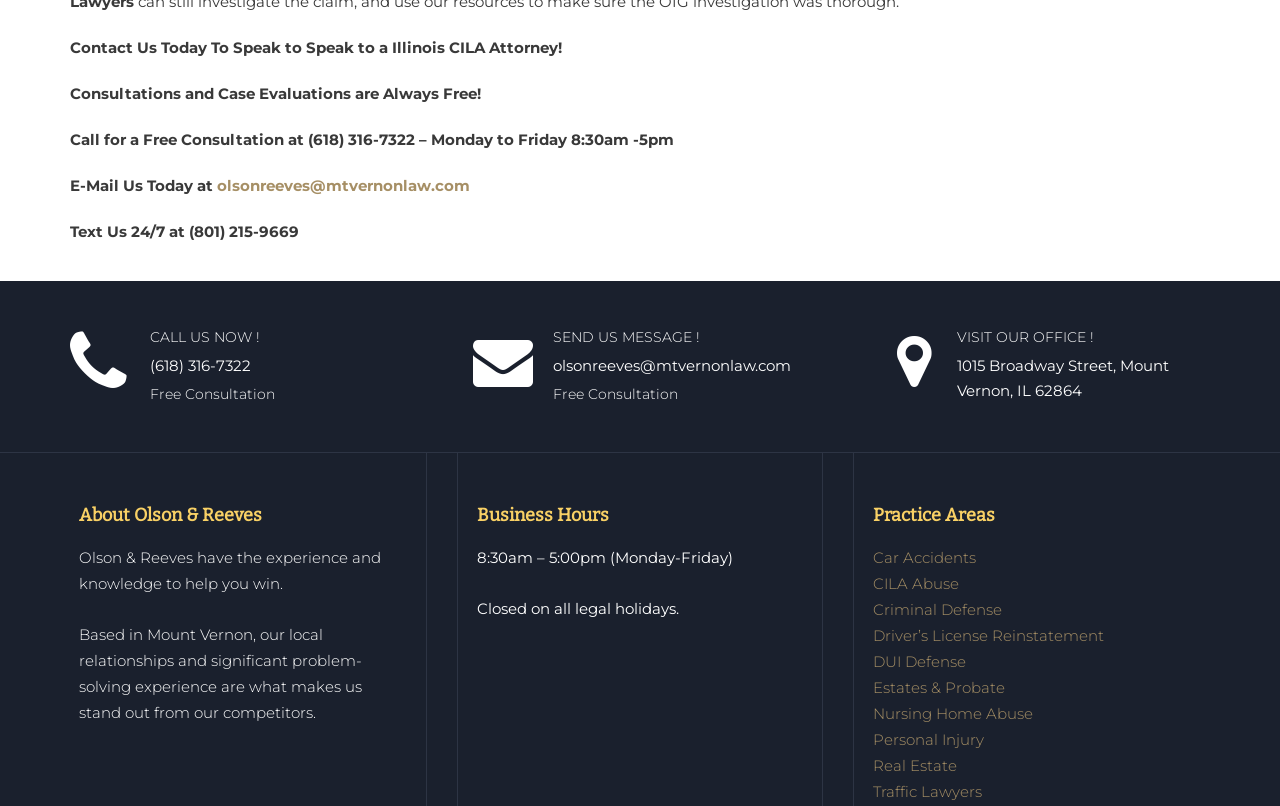What is the address of Olson & Reeves' office?
Examine the webpage screenshot and provide an in-depth answer to the question.

I found the office address by looking at the text elements on the webpage. Specifically, I found the text 'VISIT OUR OFFICE!' followed by the address '1015 Broadway Street, Mount Vernon, IL 62864' which indicates the address of Olson & Reeves' office.